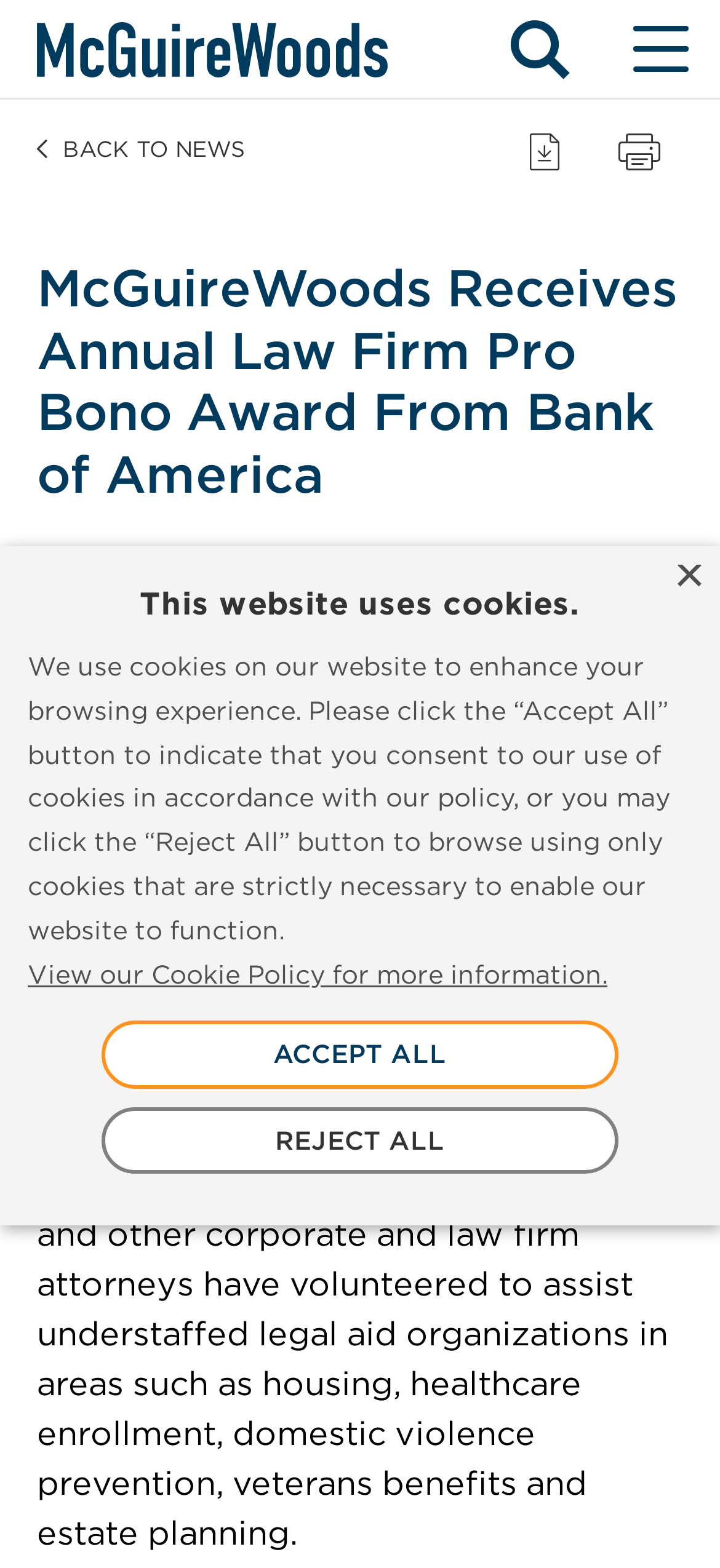Please locate the bounding box coordinates of the element that should be clicked to achieve the given instruction: "Toggle site navigation".

[0.833, 0.0, 1.0, 0.064]